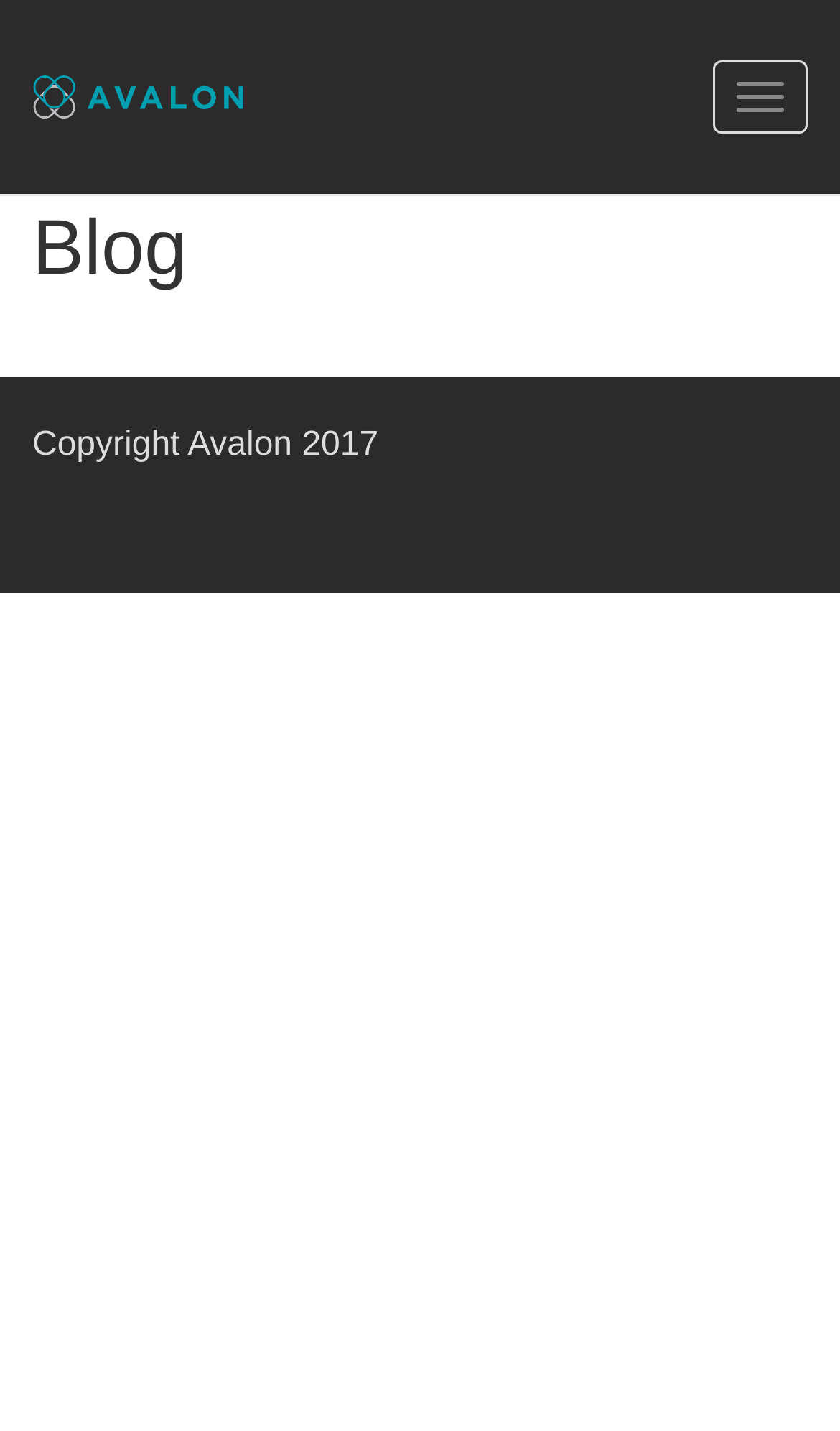What is the text on the top-left corner of the webpage?
Look at the screenshot and give a one-word or phrase answer.

Avalon logo